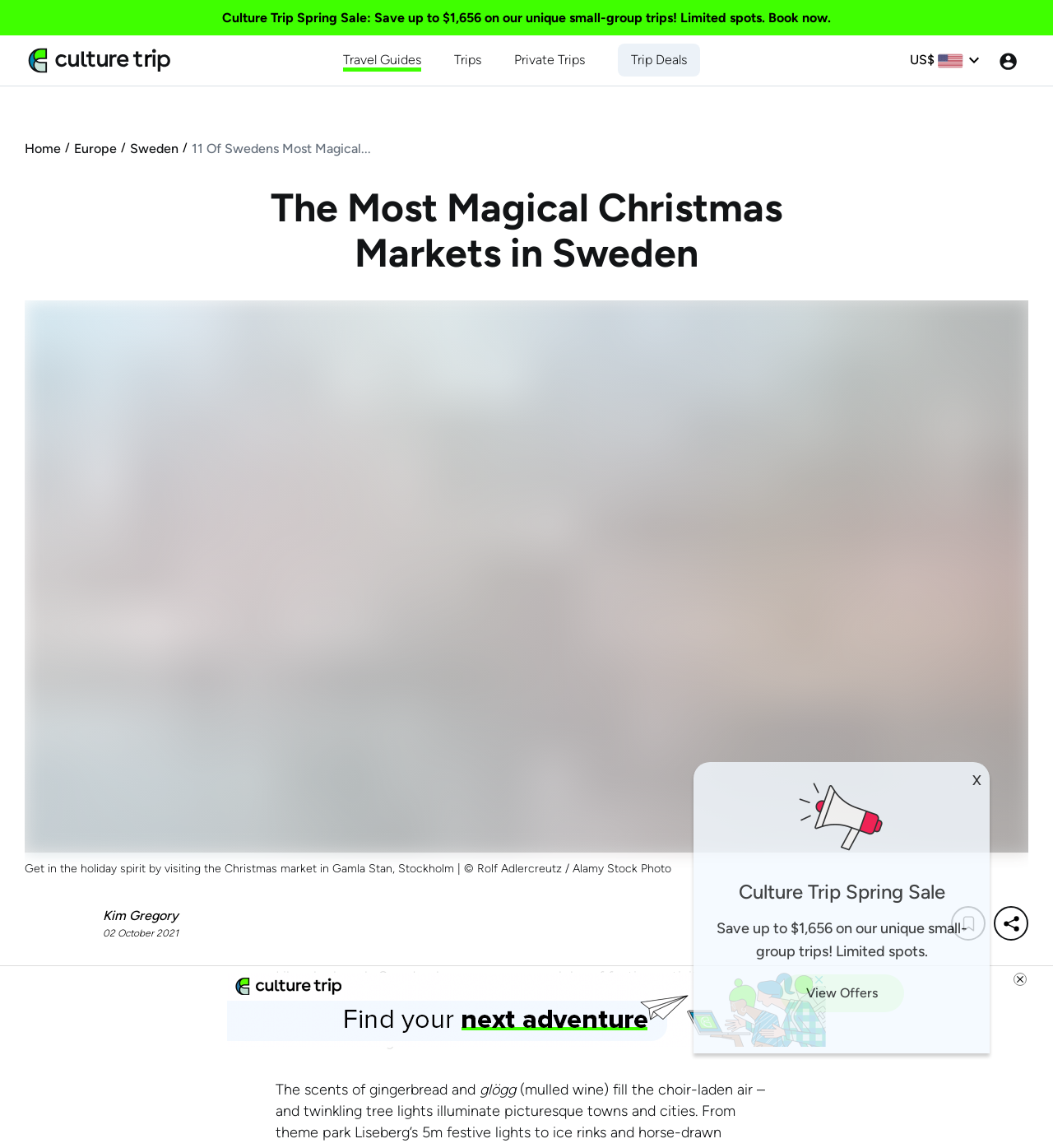Find the bounding box coordinates for the area you need to click to carry out the instruction: "Book a trip with the Spring Sale offer". The coordinates should be four float numbers between 0 and 1, indicated as [left, top, right, bottom].

[0.74, 0.849, 0.858, 0.882]